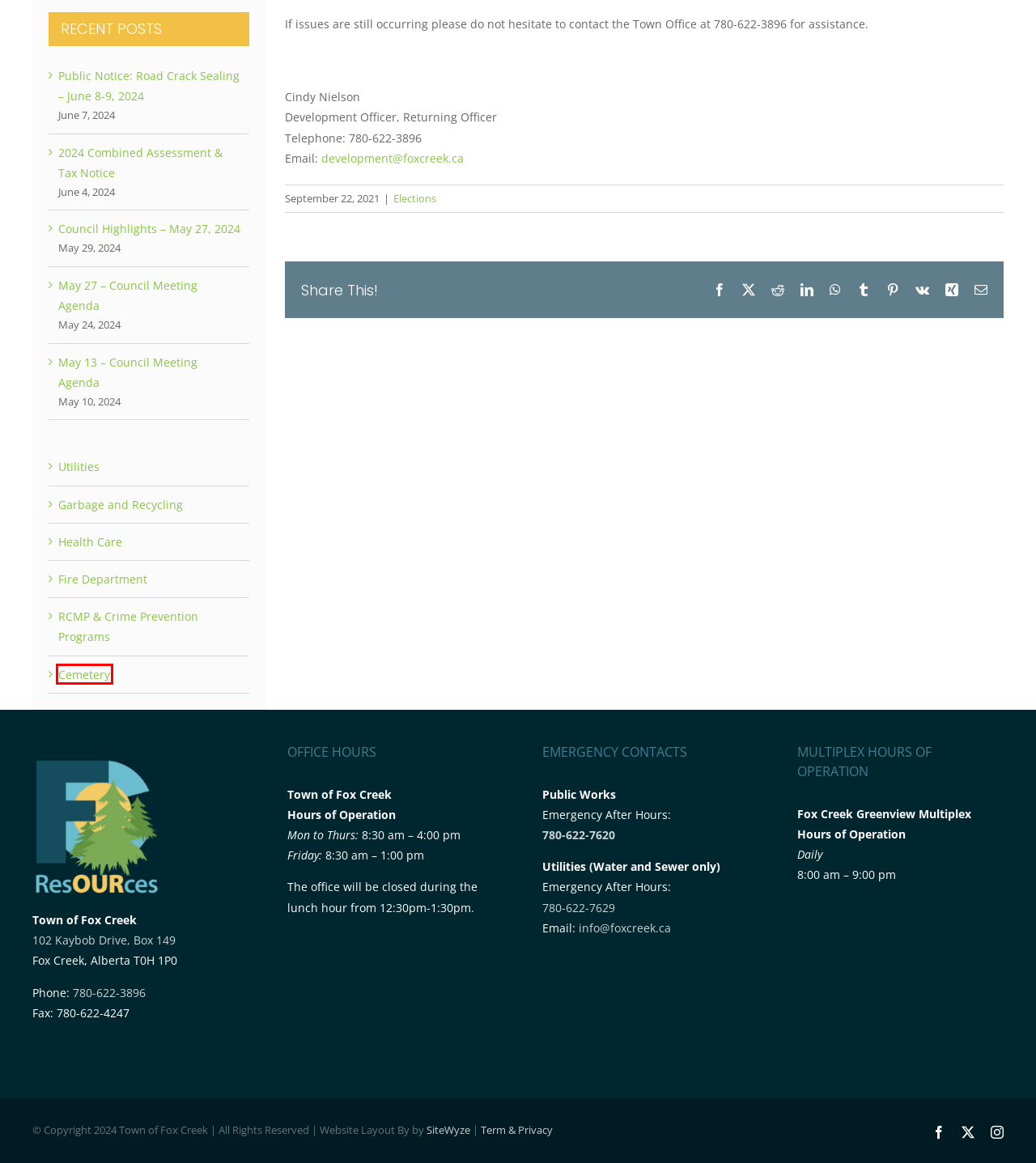Observe the provided screenshot of a webpage that has a red rectangle bounding box. Determine the webpage description that best matches the new webpage after clicking the element inside the red bounding box. Here are the candidates:
A. Website Design & Digital Marketing Specialists | Sitewyze
B. May 13 - Council Meeting Agenda - Town of Fox Creek
C. 2024 Combined Assessment & Tax Notice - Town of Fox Creek
D. Council Highlights - May 27, 2024 - Town of Fox Creek
E. Public Notice: Road Crack Sealing - June 8-9, 2024 - Town of Fox Creek
F. Elections Archives - Town of Fox Creek
G. Cemetery - Town of Fox Creek
H. Utilities - Town of Fox Creek

G